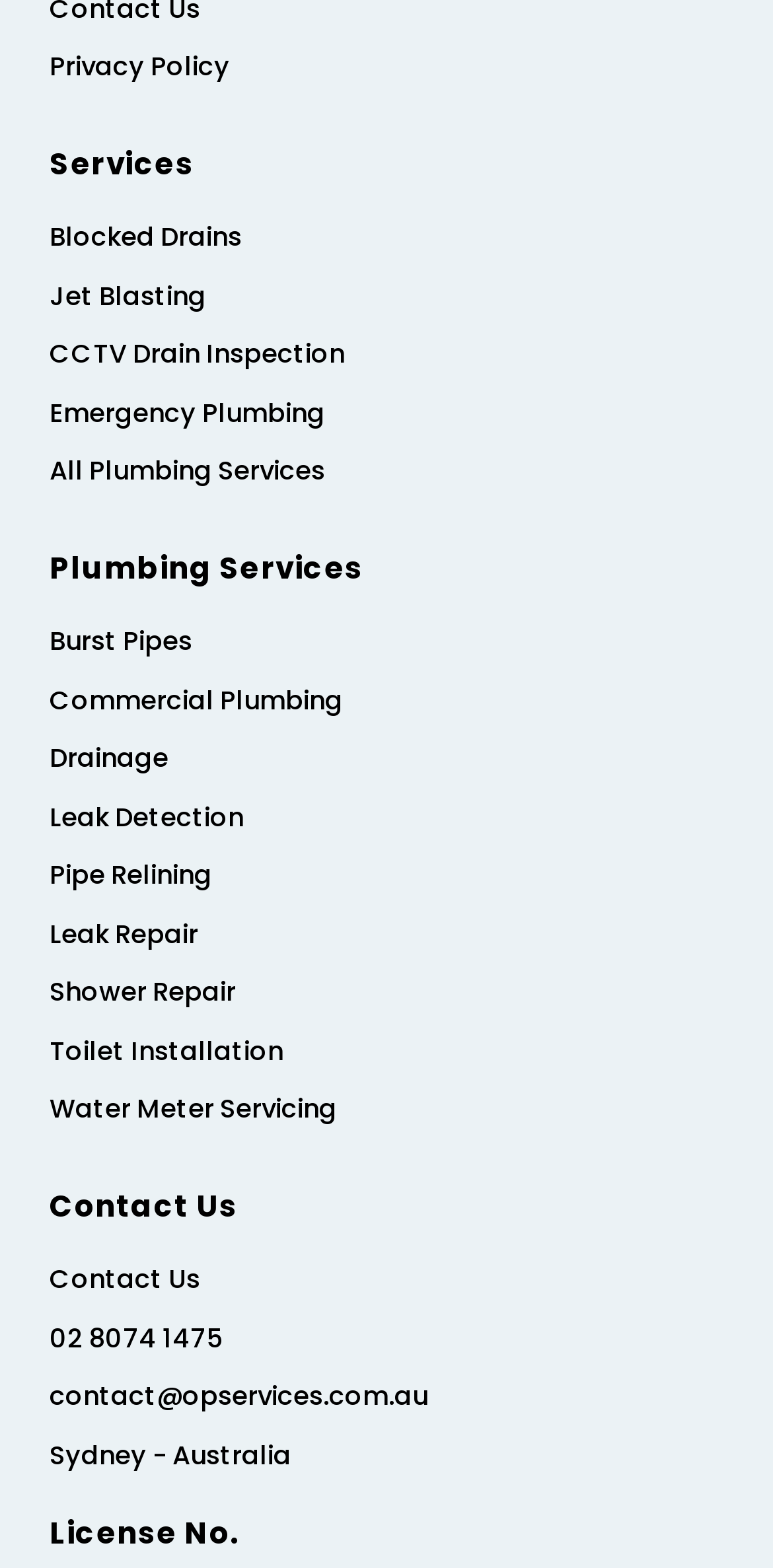What is the location mentioned?
Analyze the image and deliver a detailed answer to the question.

I found a StaticText element with the text 'Sydney - Australia' and a bounding box coordinate of [0.064, 0.916, 0.377, 0.94], which suggests that it is the location mentioned on the webpage.